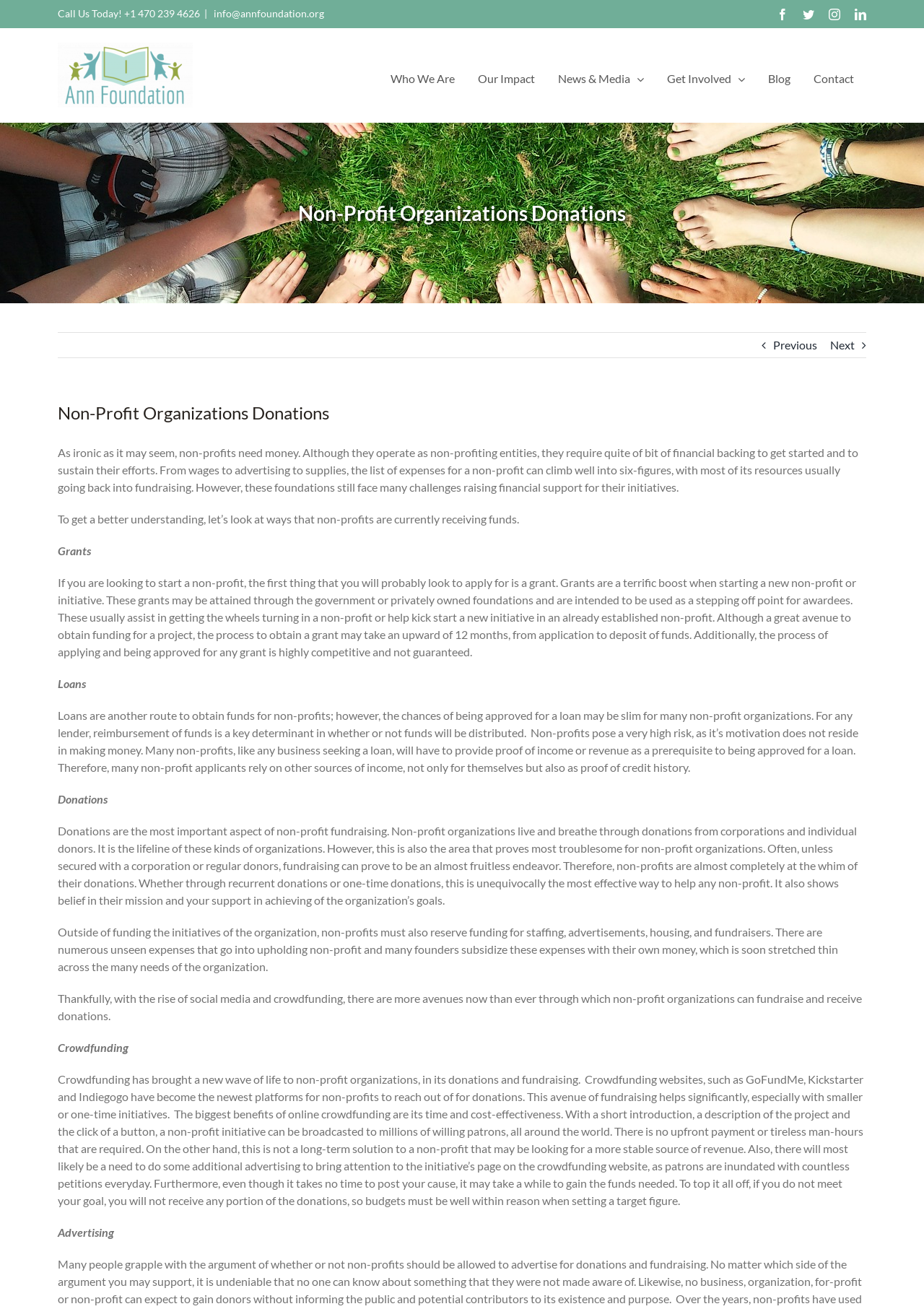Indicate the bounding box coordinates of the element that needs to be clicked to satisfy the following instruction: "Send an email to info@annfoundation.org". The coordinates should be four float numbers between 0 and 1, i.e., [left, top, right, bottom].

[0.229, 0.006, 0.351, 0.015]